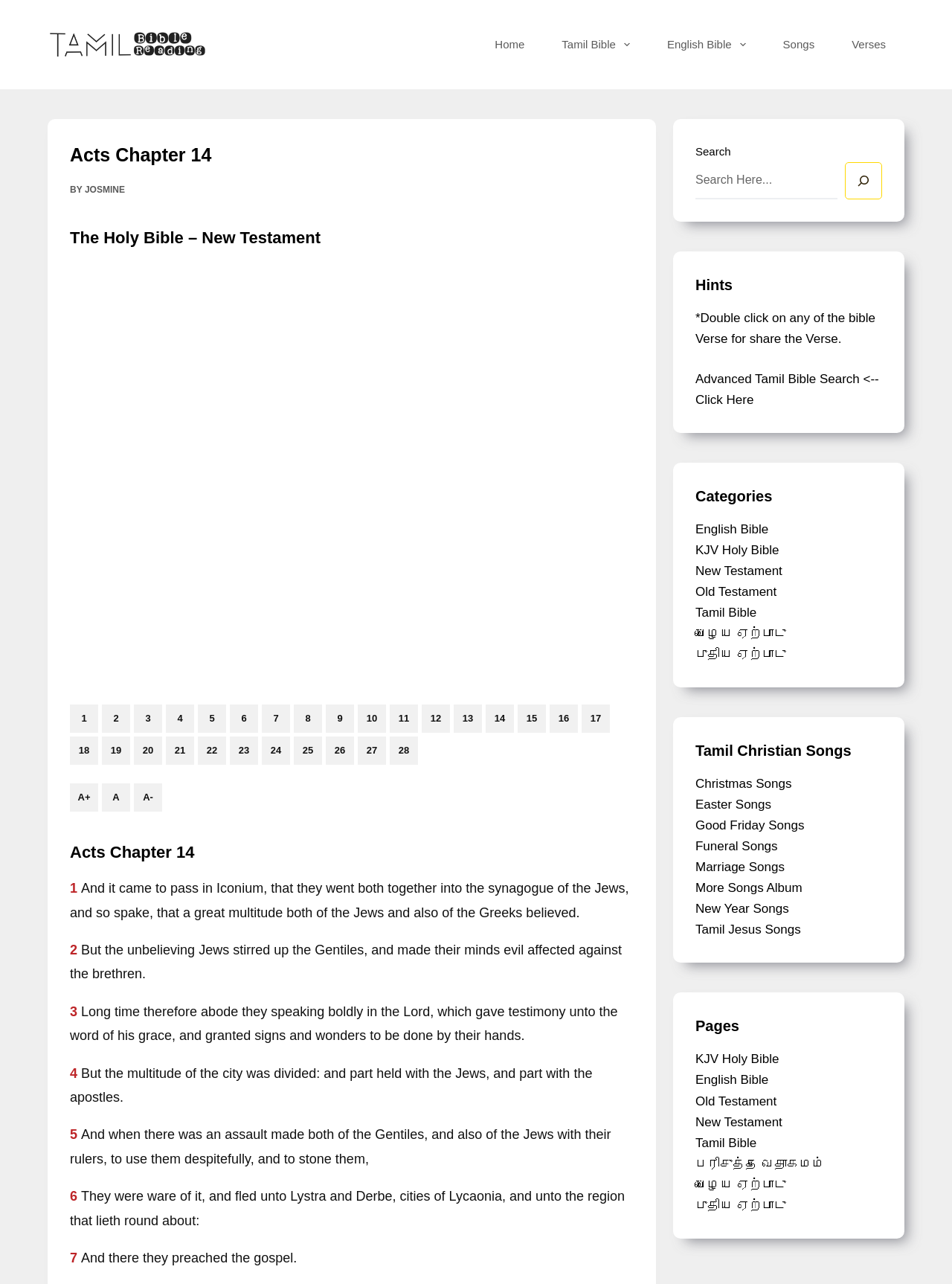What is the purpose of the search box?
Based on the screenshot, respond with a single word or phrase.

Search Bible verses